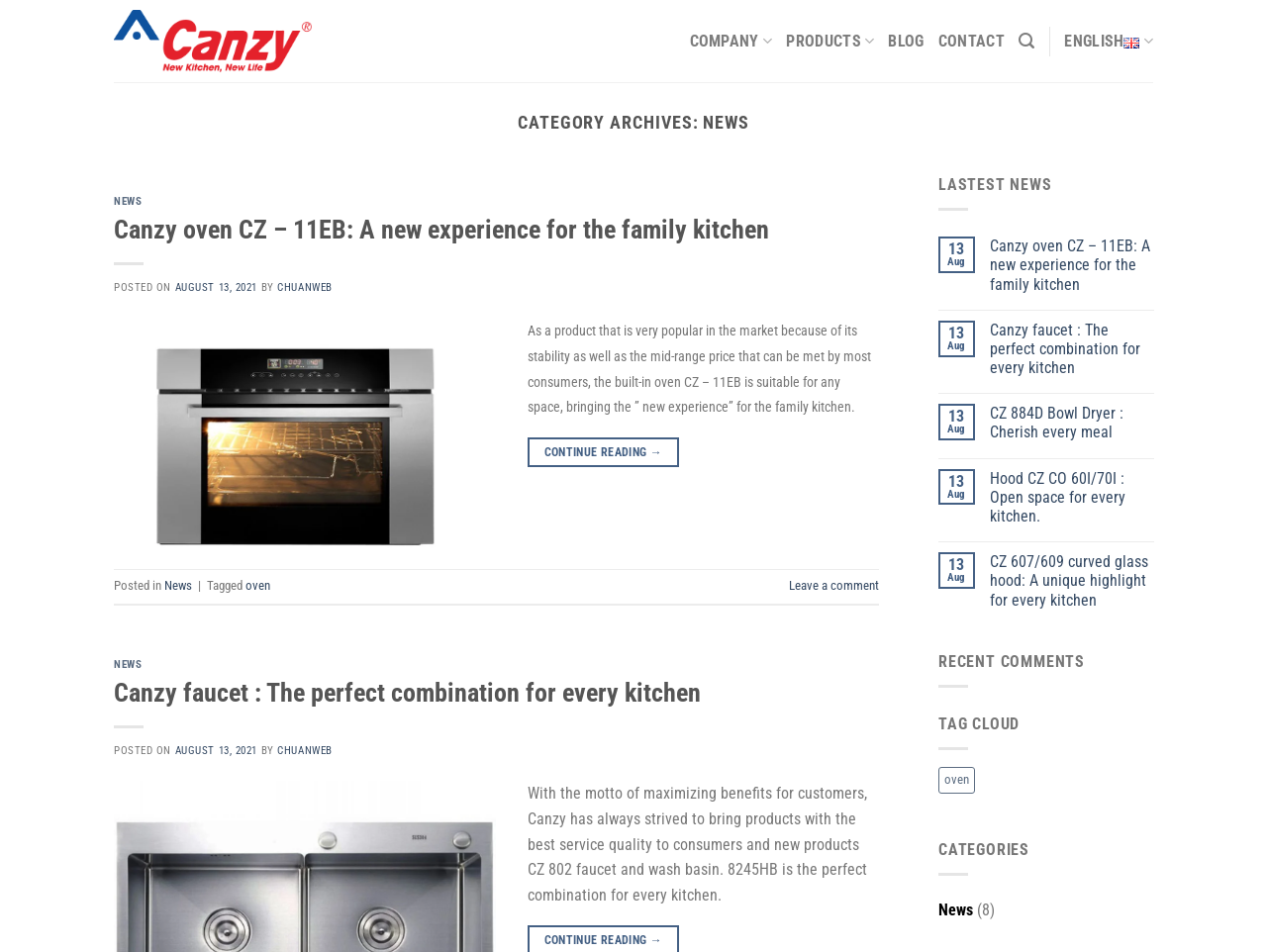Give a concise answer of one word or phrase to the question: 
What is the tag cloud category with only one item?

oven